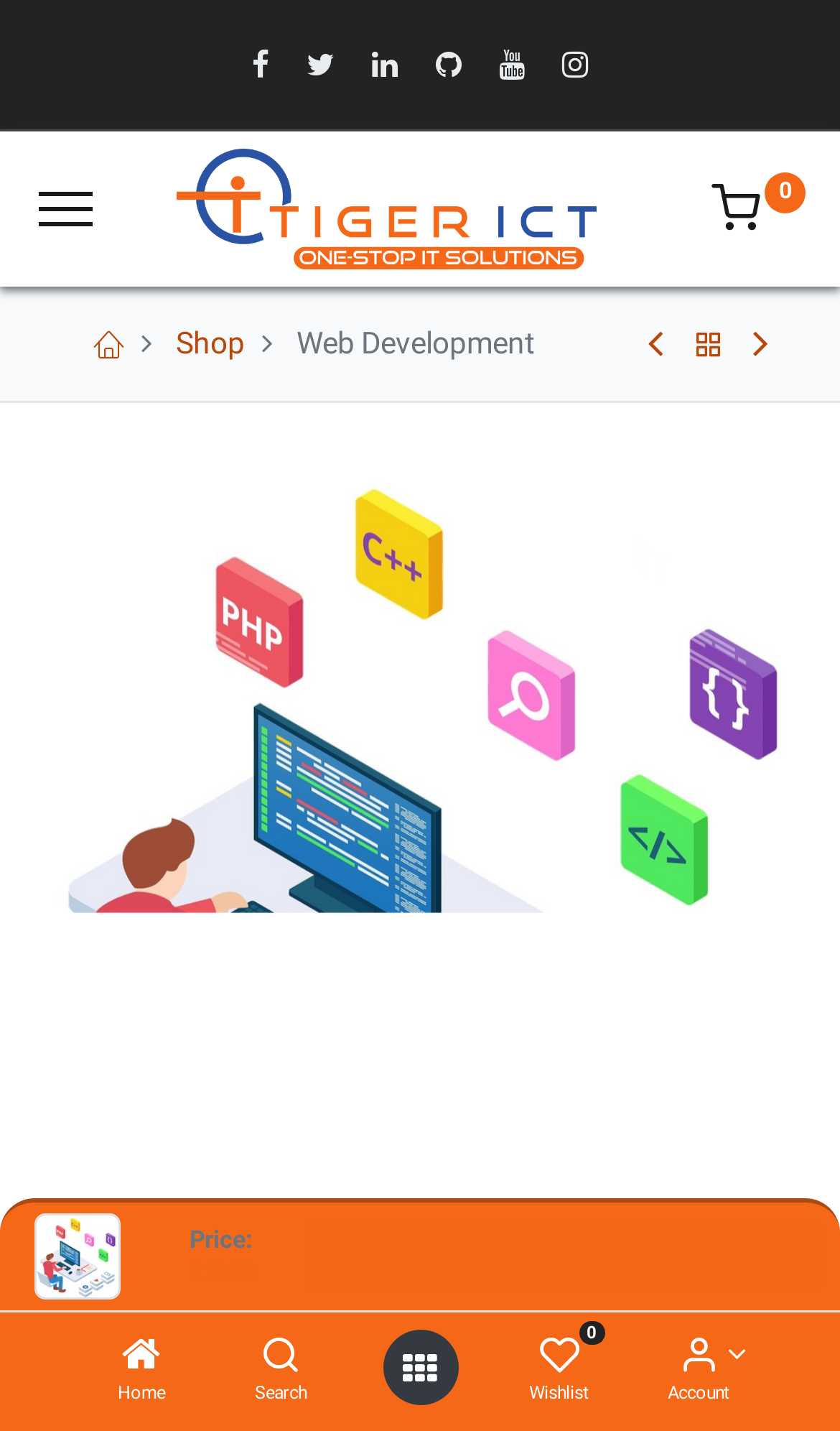Locate the bounding box of the UI element with the following description: "0".

[0.642, 0.937, 0.69, 0.961]